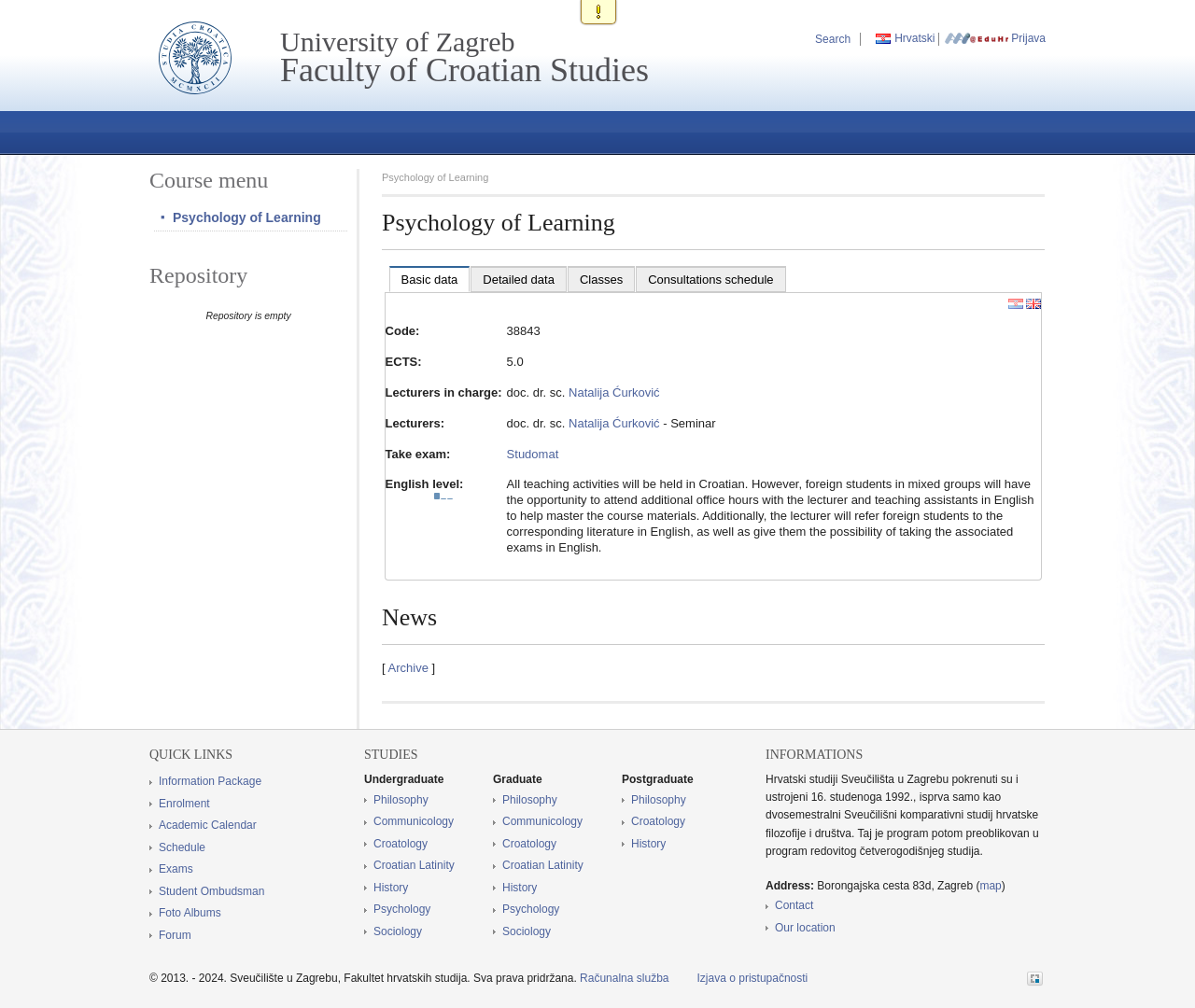Please examine the image and answer the question with a detailed explanation:
Who is the lecturer in charge of Psychology of Learning?

I found a table element with a cell containing the text 'Lecturers in charge:' and another cell containing the text 'doc. dr. sc. Natalija Ćurković'. This suggests that doc. dr. sc. Natalija Ćurković is the lecturer in charge of Psychology of Learning.